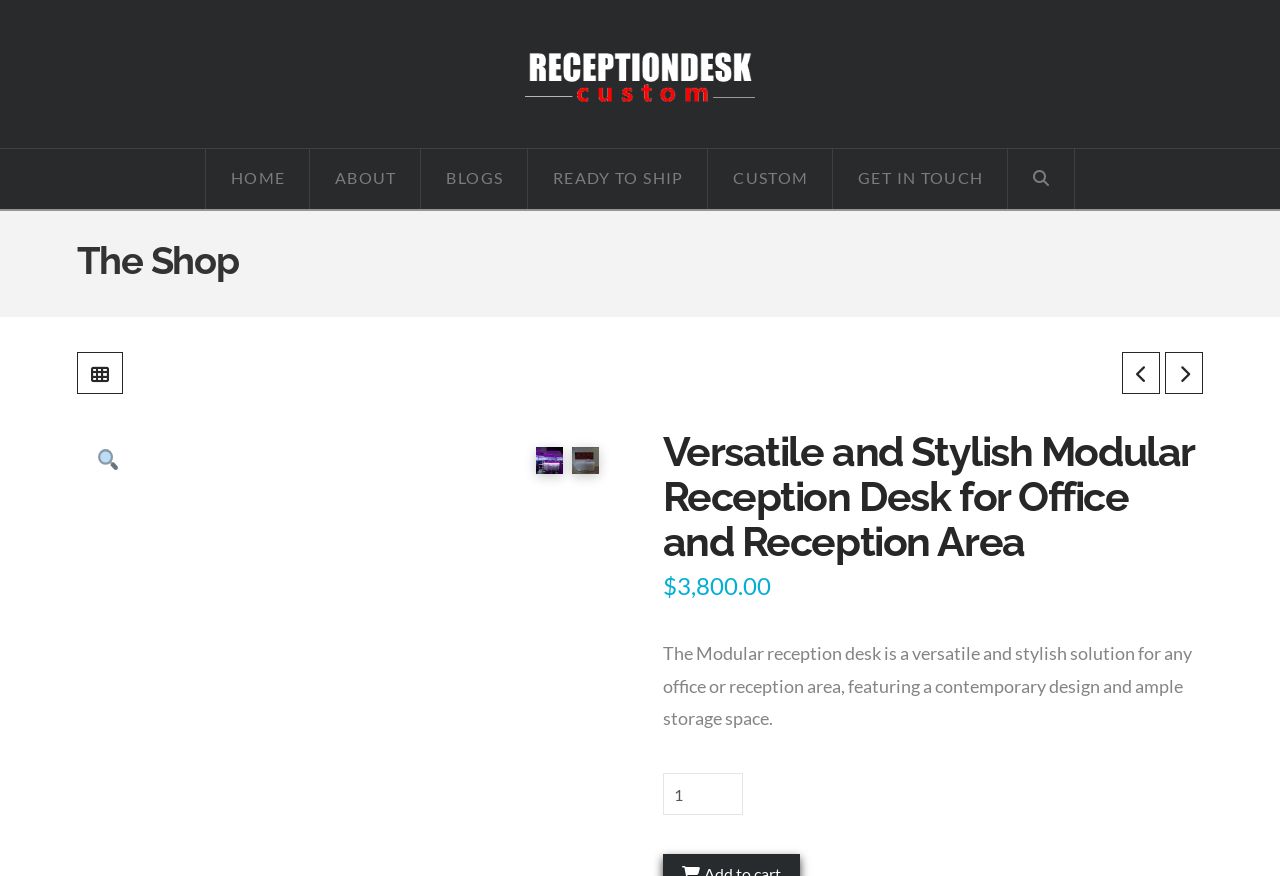Please identify the coordinates of the bounding box for the clickable region that will accomplish this instruction: "Click on the 'HOME' link".

[0.16, 0.17, 0.242, 0.239]